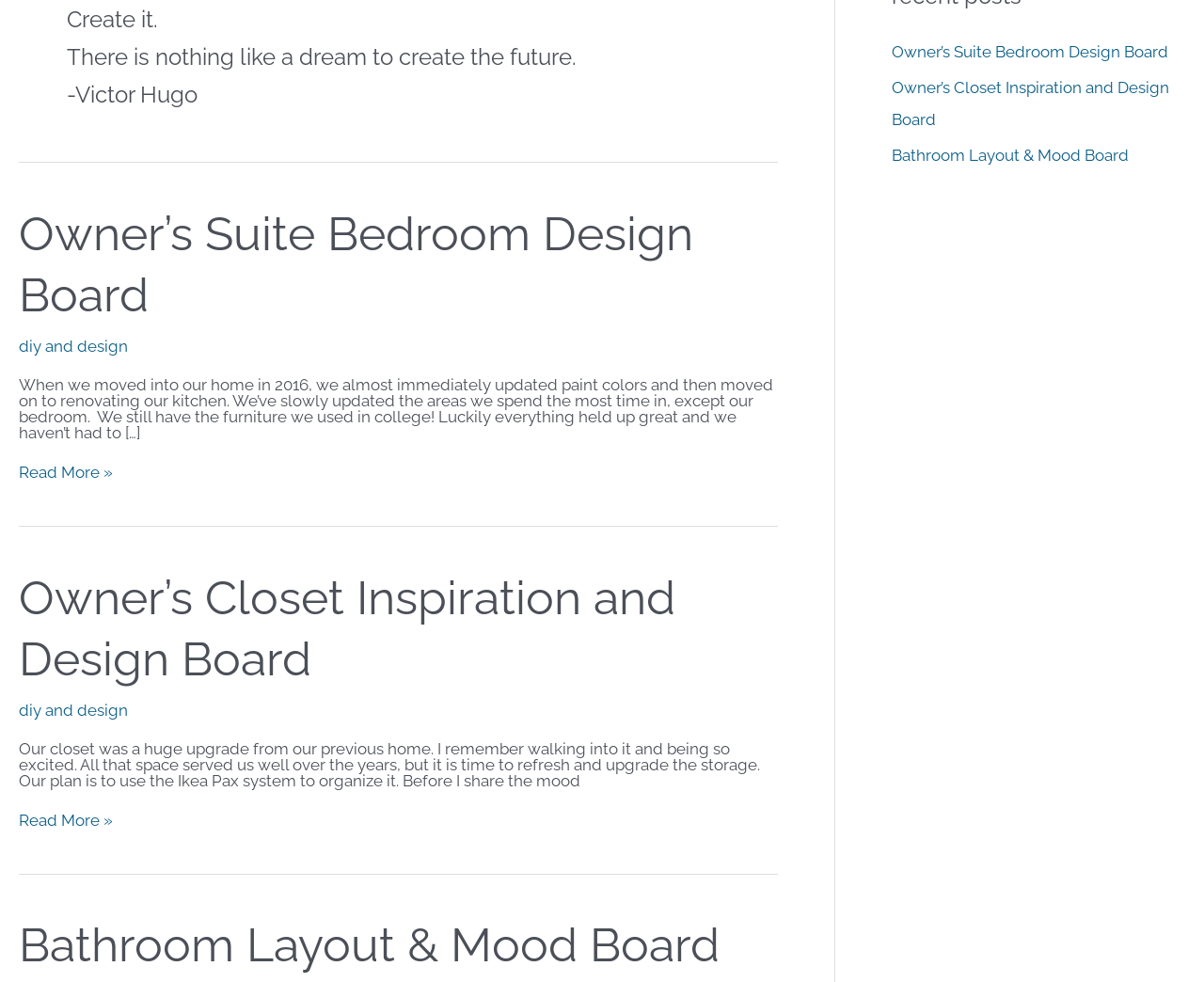Ascertain the bounding box coordinates for the UI element detailed here: "diy and design". The coordinates should be provided as [left, top, right, bottom] with each value being a float between 0 and 1.

[0.016, 0.713, 0.106, 0.732]